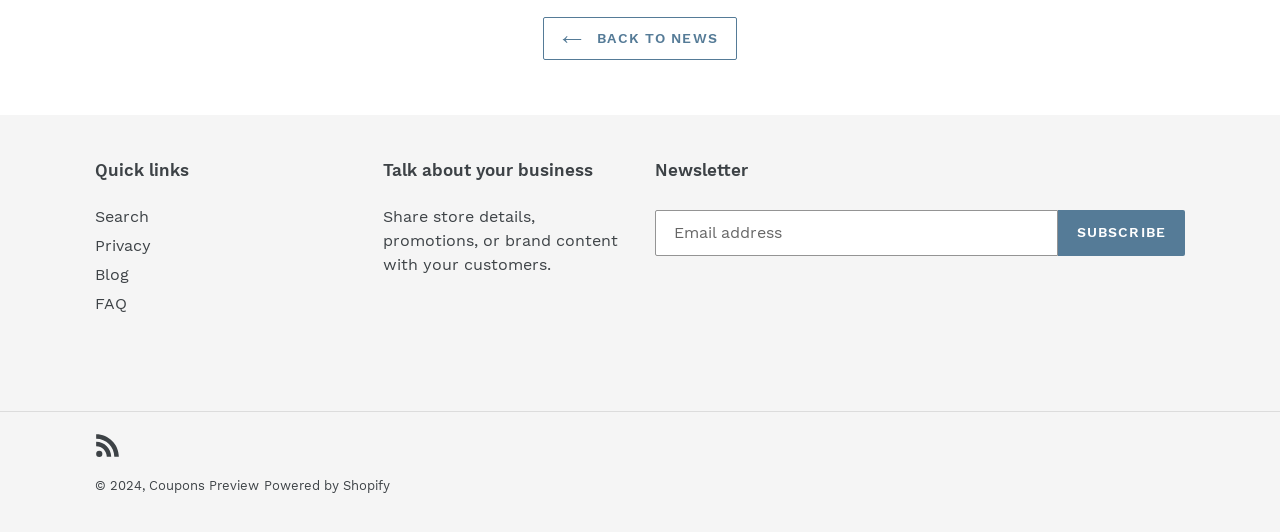What is the function of the 'SUBSCRIBE' button?
Kindly offer a comprehensive and detailed response to the question.

The 'SUBSCRIBE' button is located next to the textbox labeled 'Email address', implying that it is used to submit the email address and subscribe to a newsletter or other regular updates.